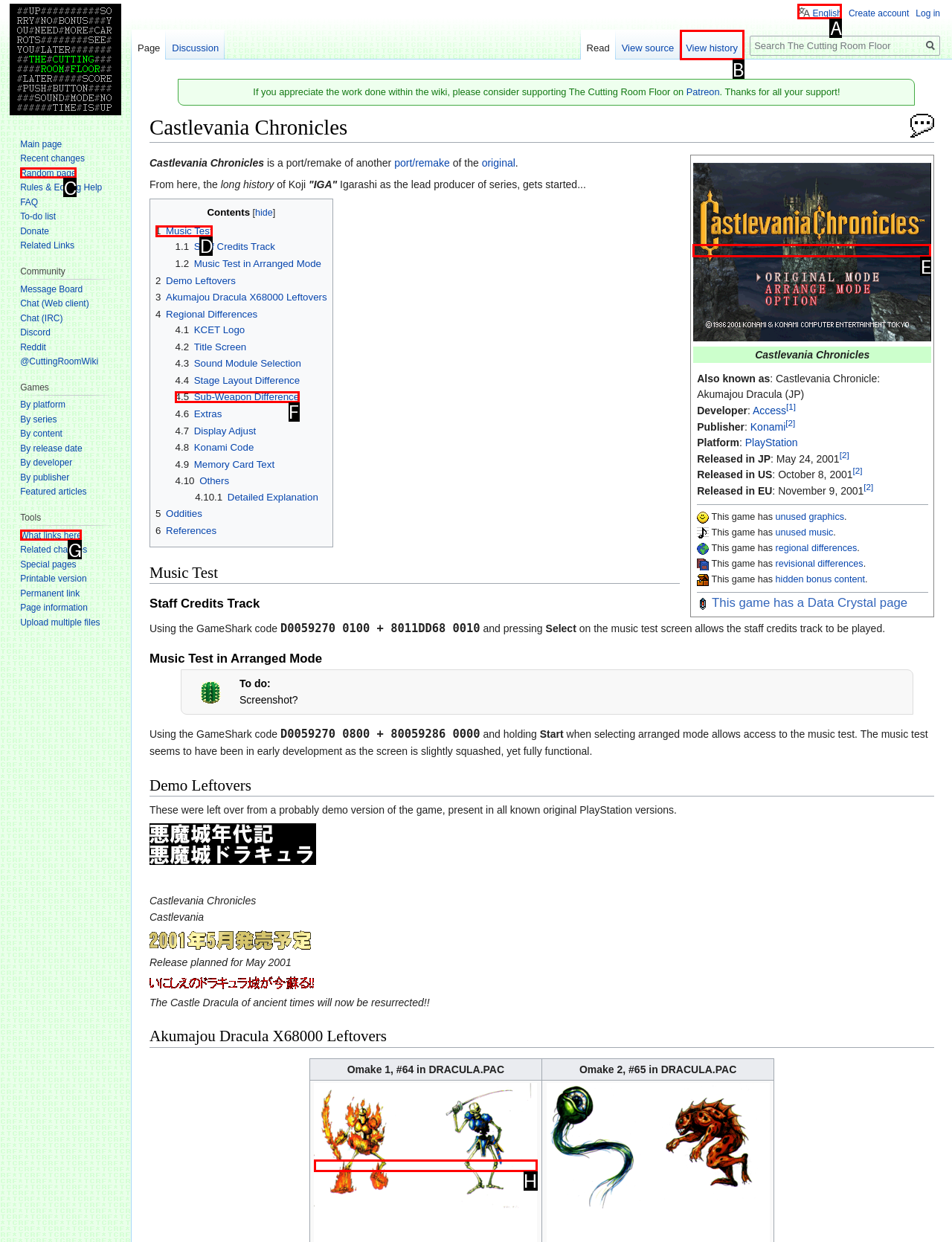Identify the letter of the option to click in order to View Title Screen. Answer with the letter directly.

E